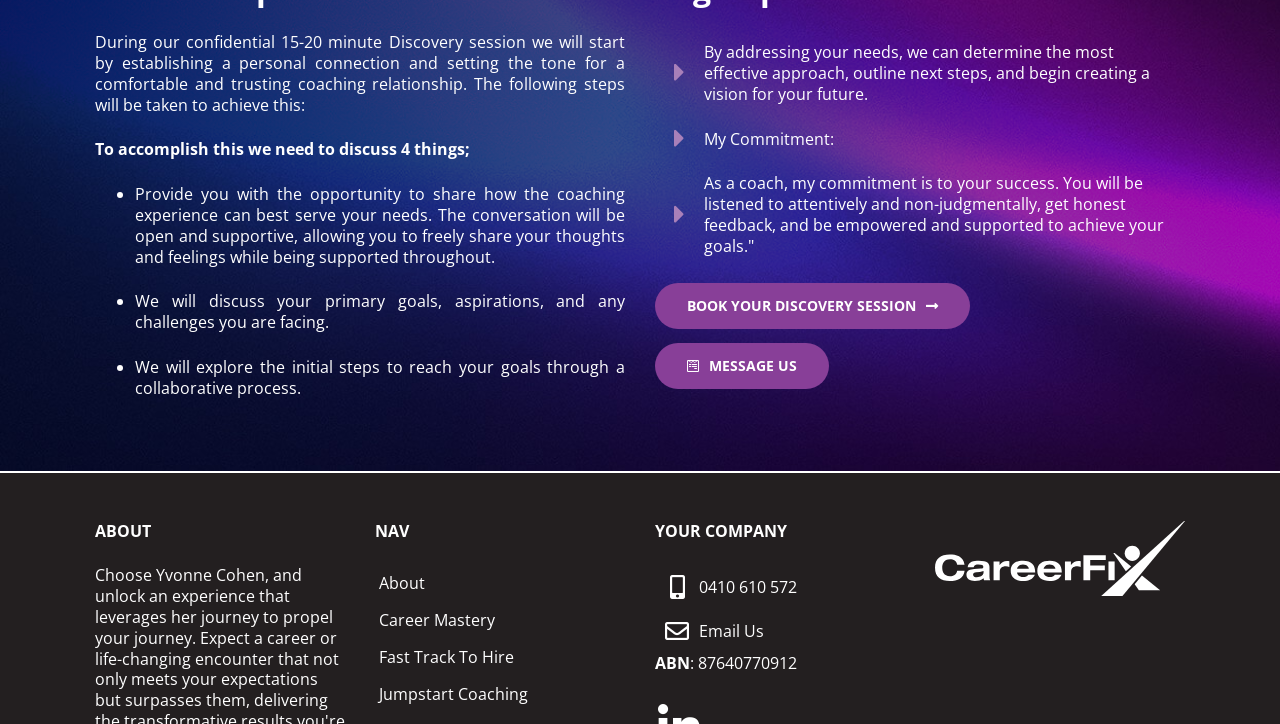Identify the bounding box coordinates of the clickable region necessary to fulfill the following instruction: "Click on the 'Very Near to “Near Bird” as New Research Highlights Anchiornis' link". The bounding box coordinates should be four float numbers between 0 and 1, i.e., [left, top, right, bottom].

None